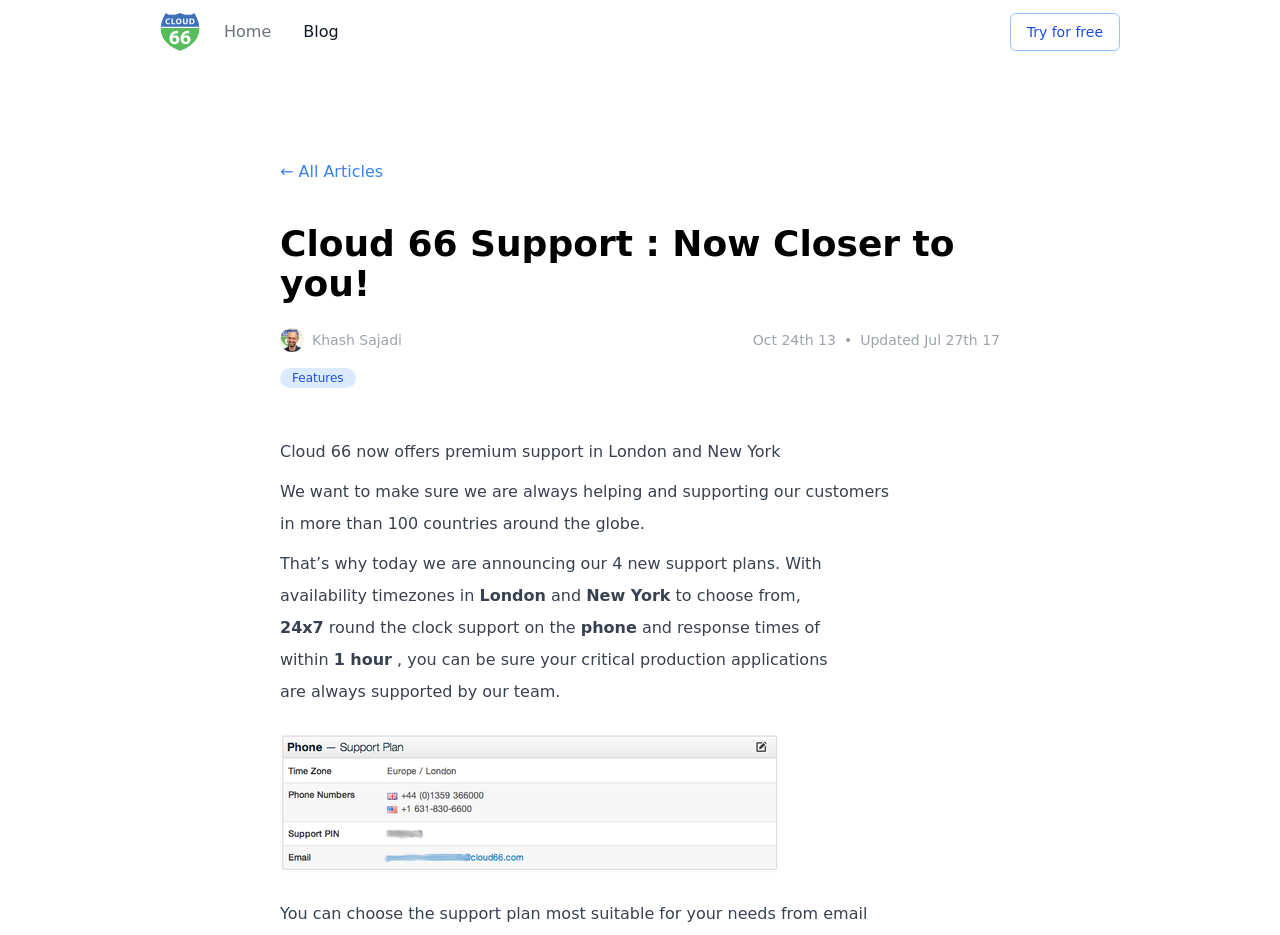Examine the image and give a thorough answer to the following question:
What is the company name?

The company name is Cloud 66, which can be inferred from the logo image at the top left corner of the webpage with the text 'Cloud 66 logo'.